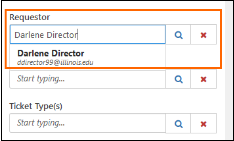Detail every aspect of the image in your caption.

The image presents a screenshot of the filter pane labeled "Requestor." It prominently features a search input box where the name "Darlene Director" is displayed, suggesting that the user is looking to filter tickets based on requests made by this individual. Below the input field, there is an auto-suggest feature showing the same name with an associated email address, indicating that the system provides dynamic feedback to assist users in making precise selections. Additional fields for "Ticket Type(s)" are visible, which suggest that users can further refine their search by specifying ticket categories. This interface facilitates tailored searches, enhancing efficiency in navigating and managing tickets within the system.